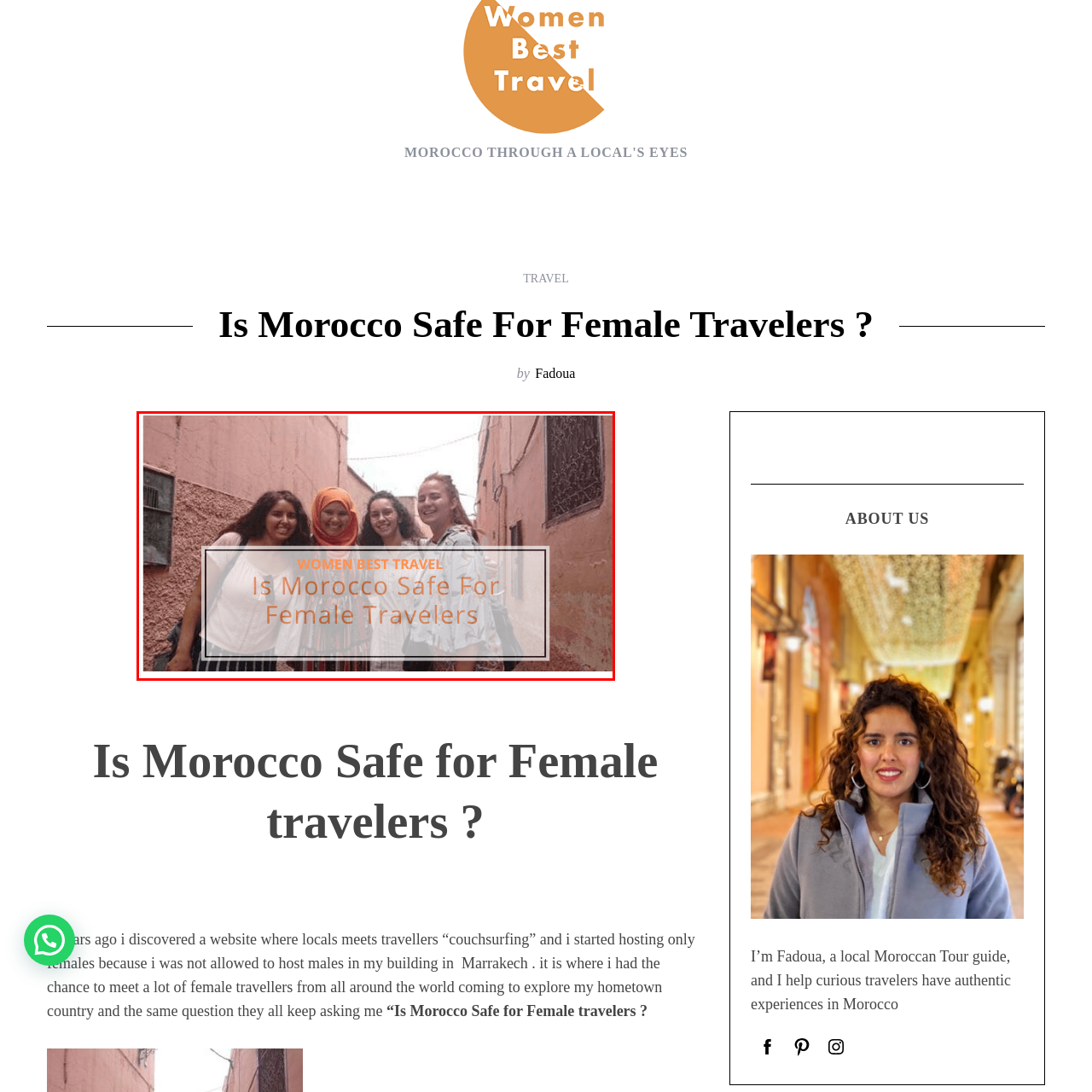Provide a thorough description of the image enclosed within the red border.

The image features a cheerful group of four women standing together on a narrow, sunny street in Morocco. They are smiling and enjoying each other's company, while surrounded by the textured pink walls that characterize many Moroccan buildings. The women are dressed in casual attire, reflecting a sense of comfort and camaraderie. In the foreground, bold text overlays the image, asking the question: "Is Morocco Safe For Female Travelers?" This design element effectively emphasizes the theme of travel safety, particularly for women exploring Morocco. The image embodies a welcoming atmosphere, suggesting that the country offers positive experiences for female travelers.